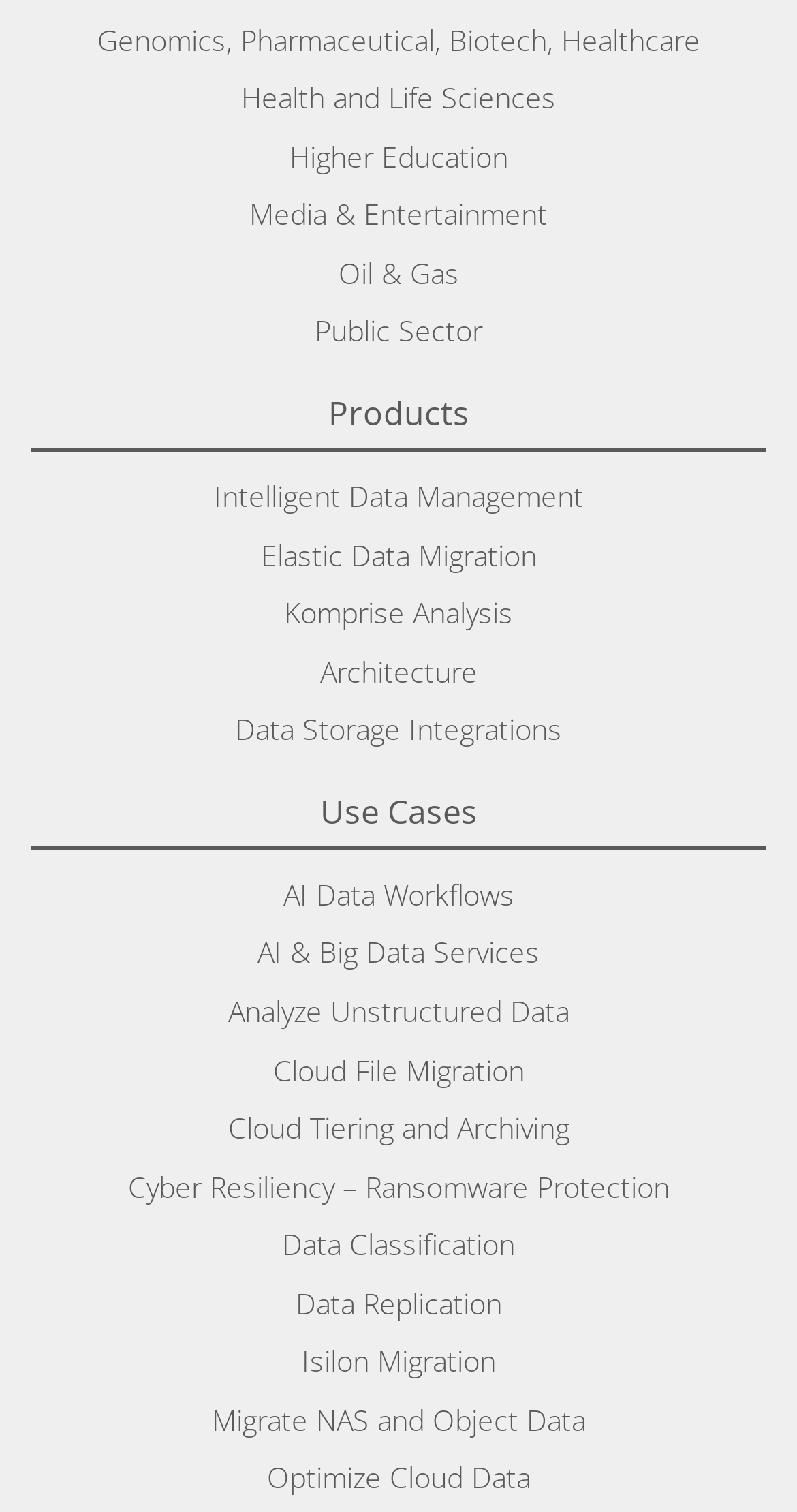Please specify the bounding box coordinates of the element that should be clicked to execute the given instruction: 'Explore AI Data Workflows'. Ensure the coordinates are four float numbers between 0 and 1, expressed as [left, top, right, bottom].

[0.355, 0.573, 0.645, 0.612]